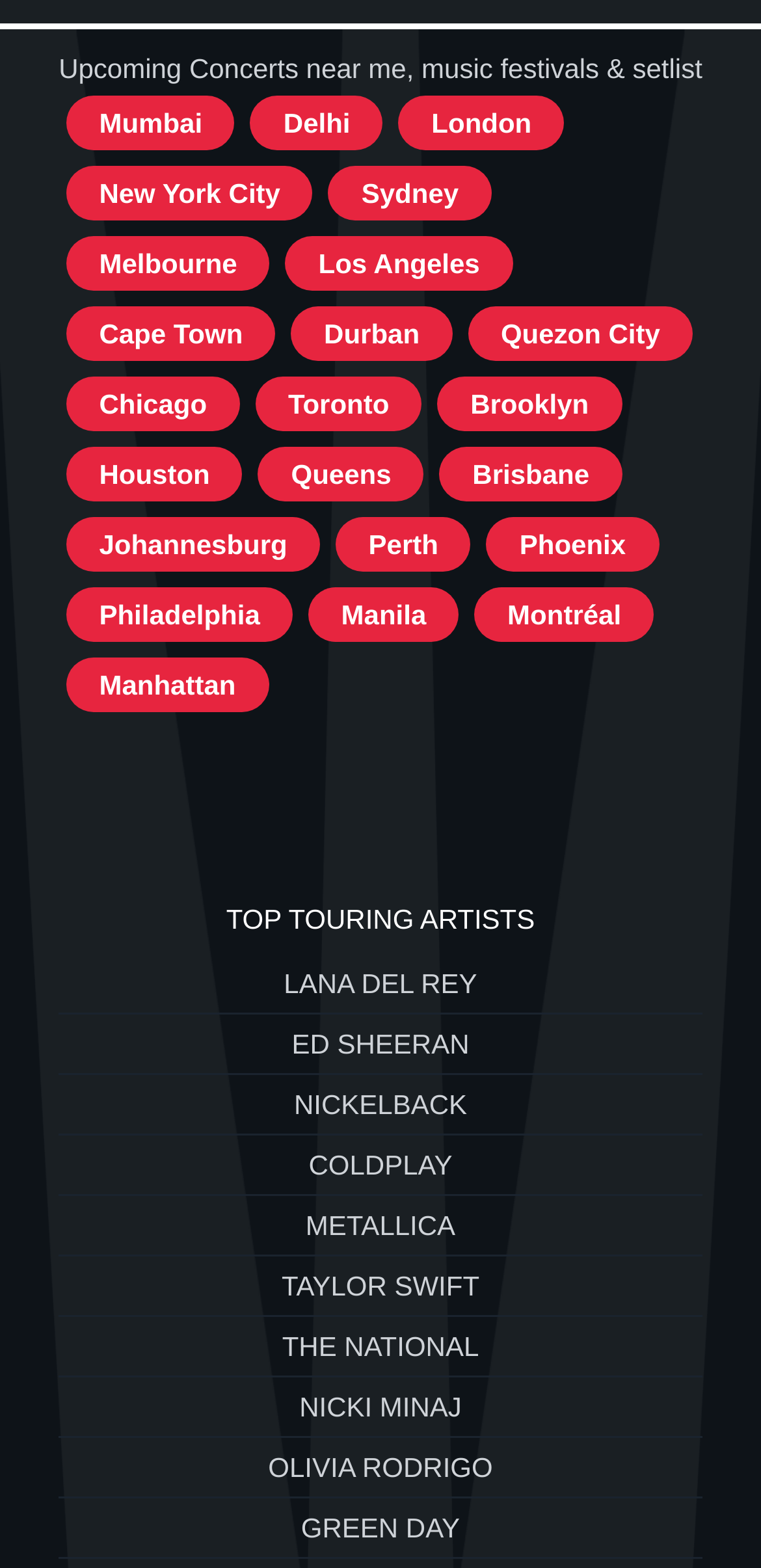Using the elements shown in the image, answer the question comprehensively: How many artists are listed on the webpage?

I counted the number of links under the 'TOP TOURING ARTISTS' heading and found that there are 18 links to different artists. This suggests that there are 18 artists listed on the webpage.